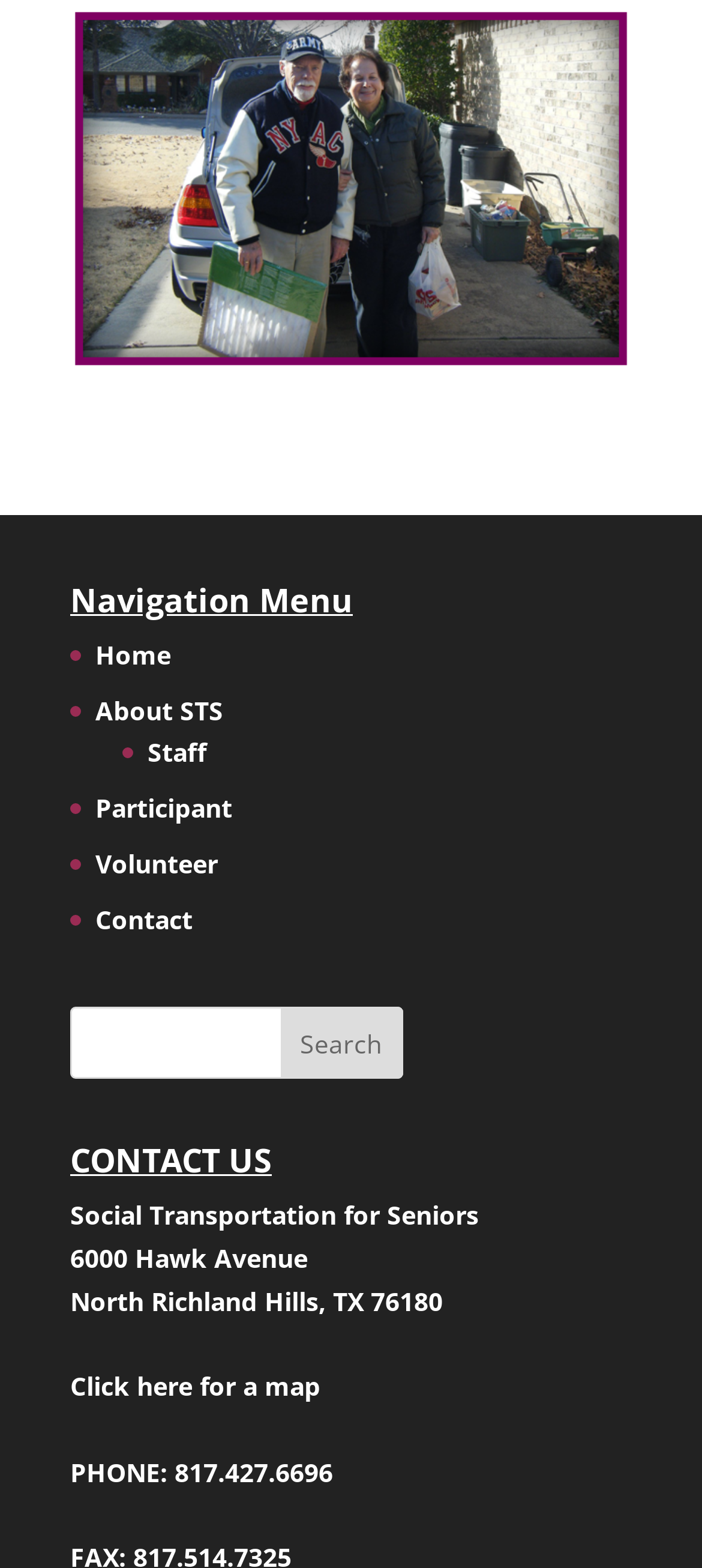Please find the bounding box coordinates of the element's region to be clicked to carry out this instruction: "go to the 'Home' page".

None